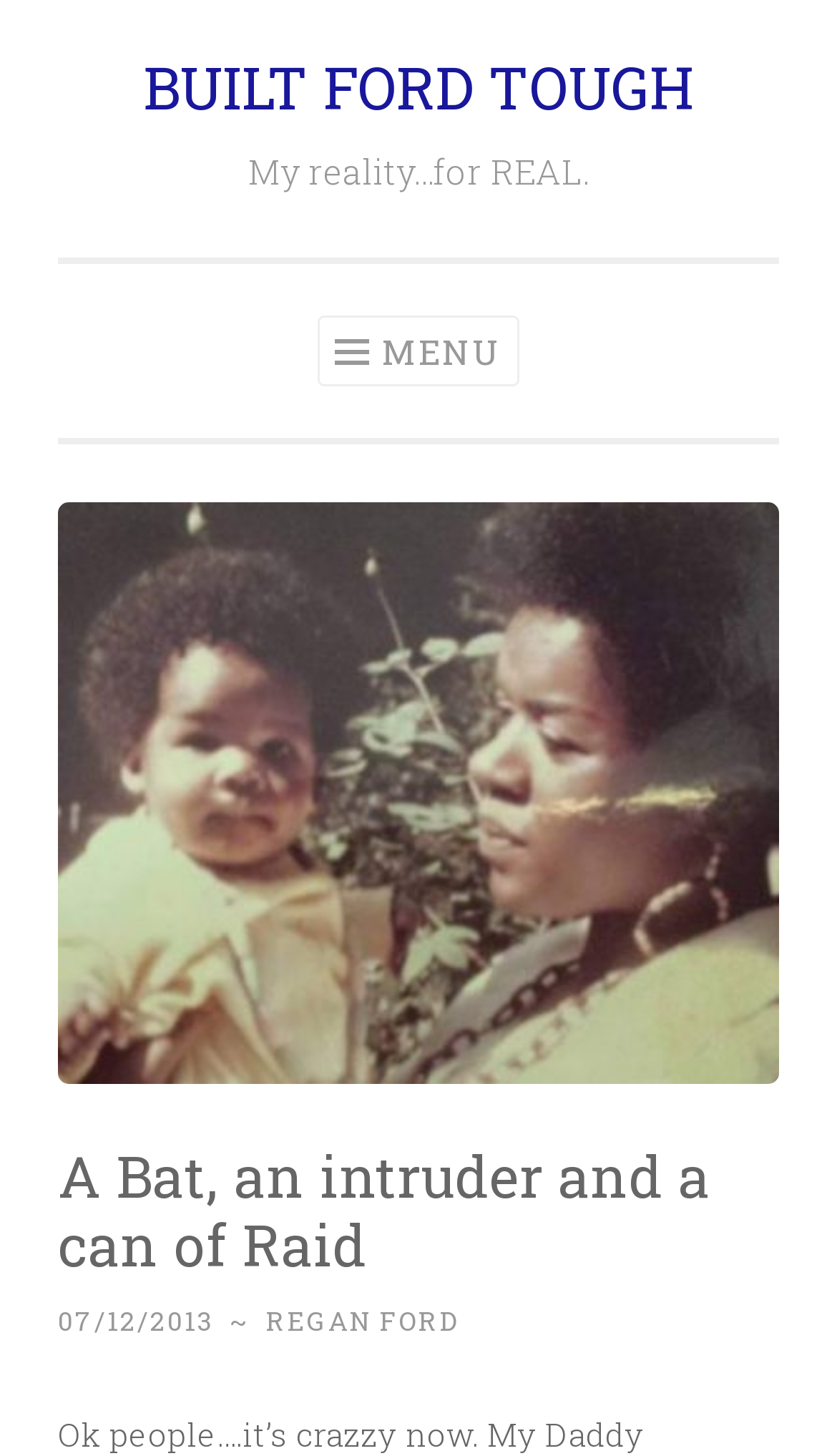What is the name of the author of this blog post?
Refer to the image and give a detailed response to the question.

I found the answer by looking at the link element with the text 'REGAN FORD' which is located inside the HeaderAsNonLandmark element, indicating that it is the author's name.